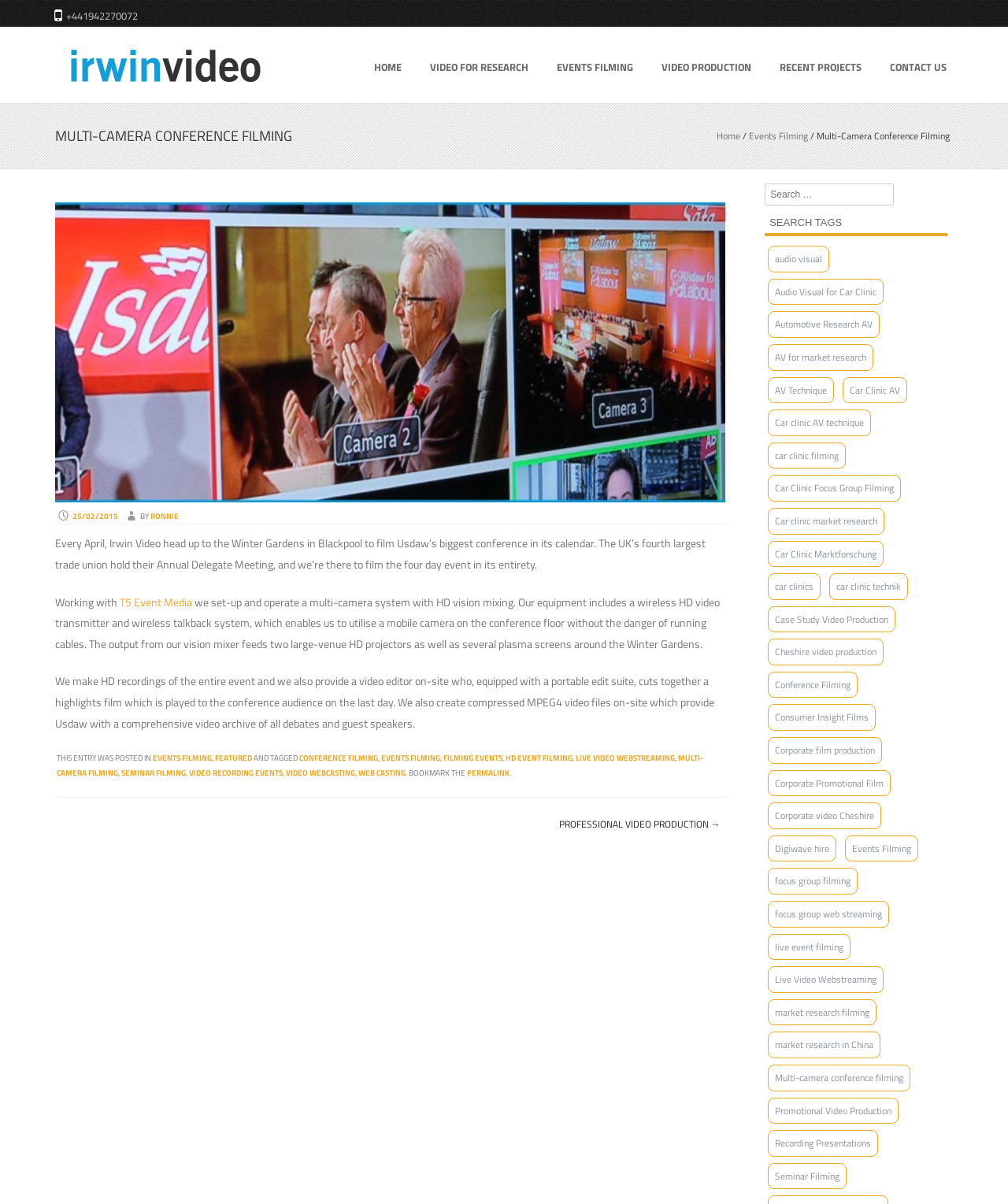Determine the bounding box coordinates of the clickable element necessary to fulfill the instruction: "Search for something". Provide the coordinates as four float numbers within the 0 to 1 range, i.e., [left, top, right, bottom].

[0.759, 0.152, 0.887, 0.171]